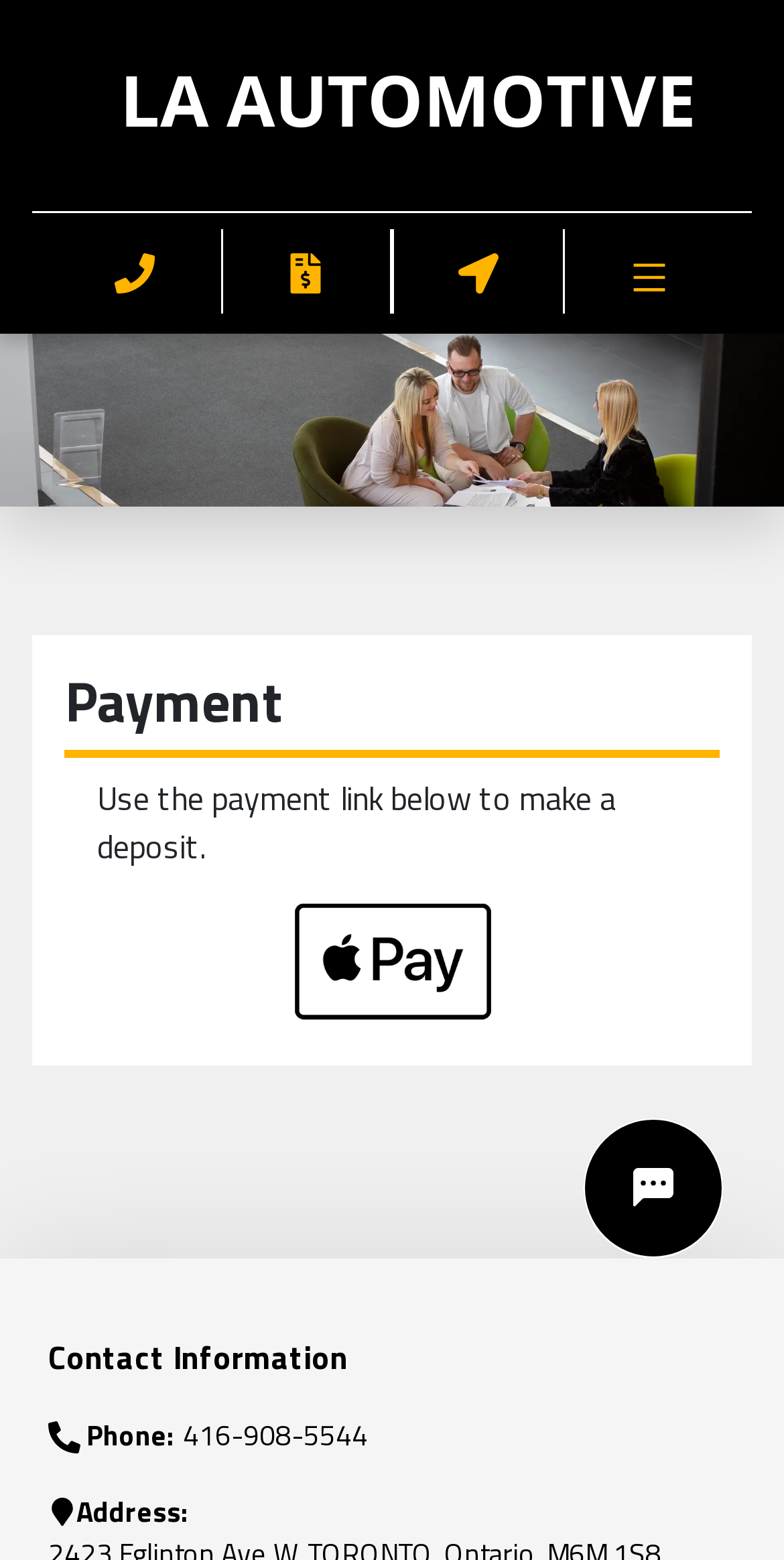Using the element description: "Phone:416-908-5544", determine the bounding box coordinates. The coordinates should be in the format [left, top, right, bottom], with values between 0 and 1.

[0.103, 0.906, 0.479, 0.933]